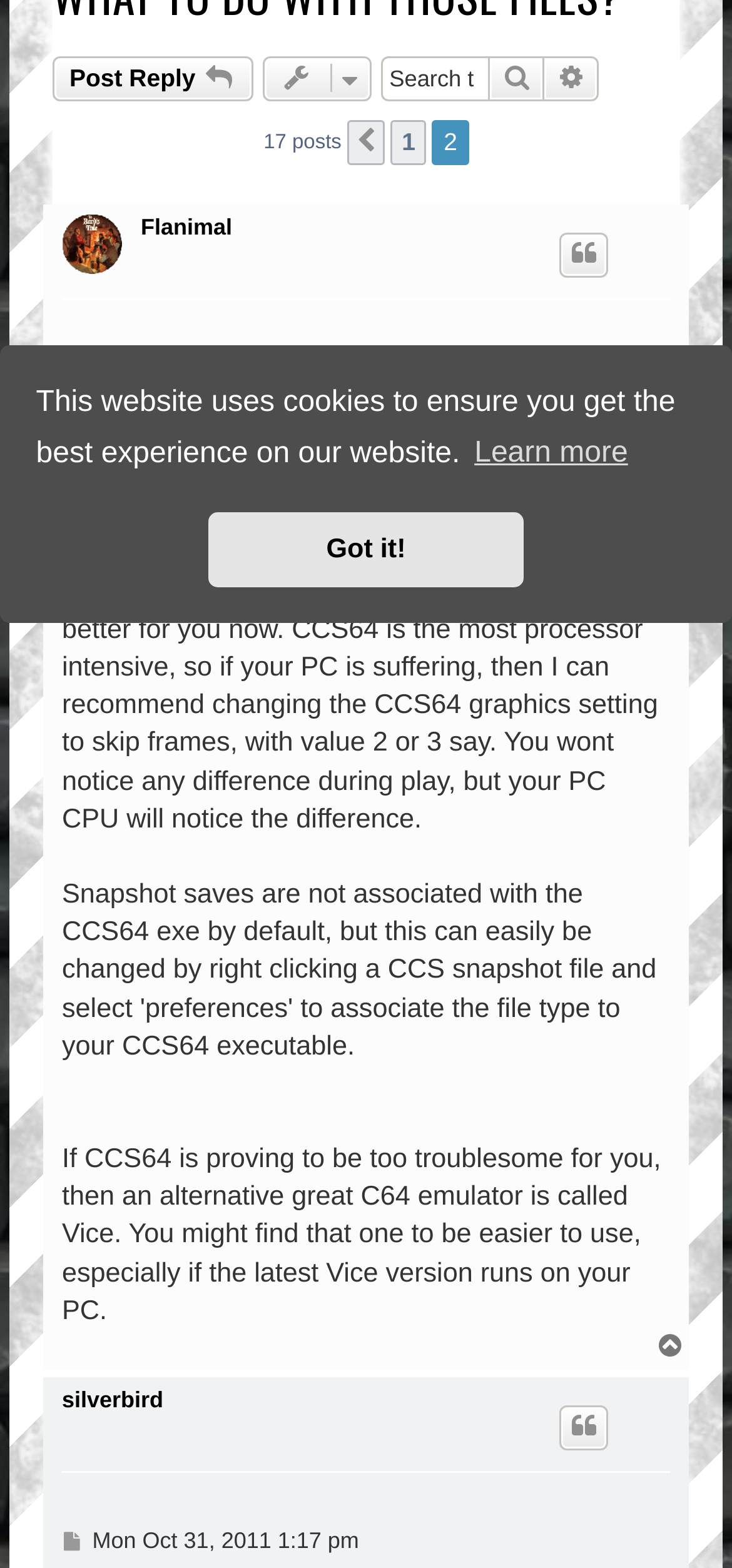Mark the bounding box of the element that matches the following description: "silverbird".

[0.085, 0.884, 0.223, 0.901]